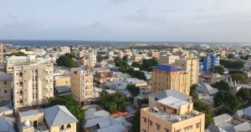Please provide a detailed answer to the question below based on the screenshot: 
What does the image reflect?

The caption states that the image 'showcases a mix of residential and commercial buildings, reflecting the dynamic growth of a city', implying that the image is meant to convey the idea of urban development and expansion.